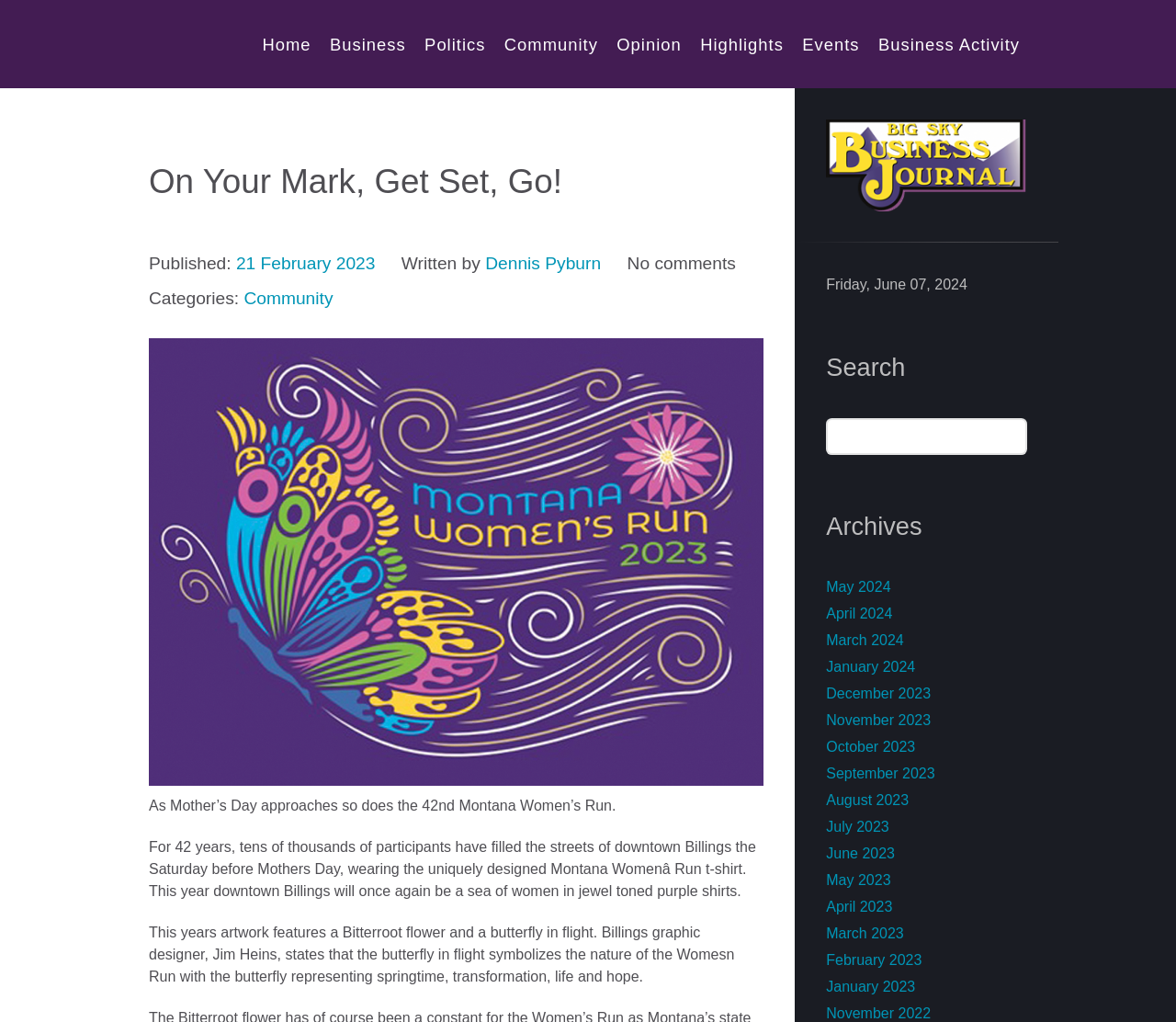Locate the bounding box coordinates of the item that should be clicked to fulfill the instruction: "View the article published on 21 February 2023".

[0.201, 0.248, 0.319, 0.267]